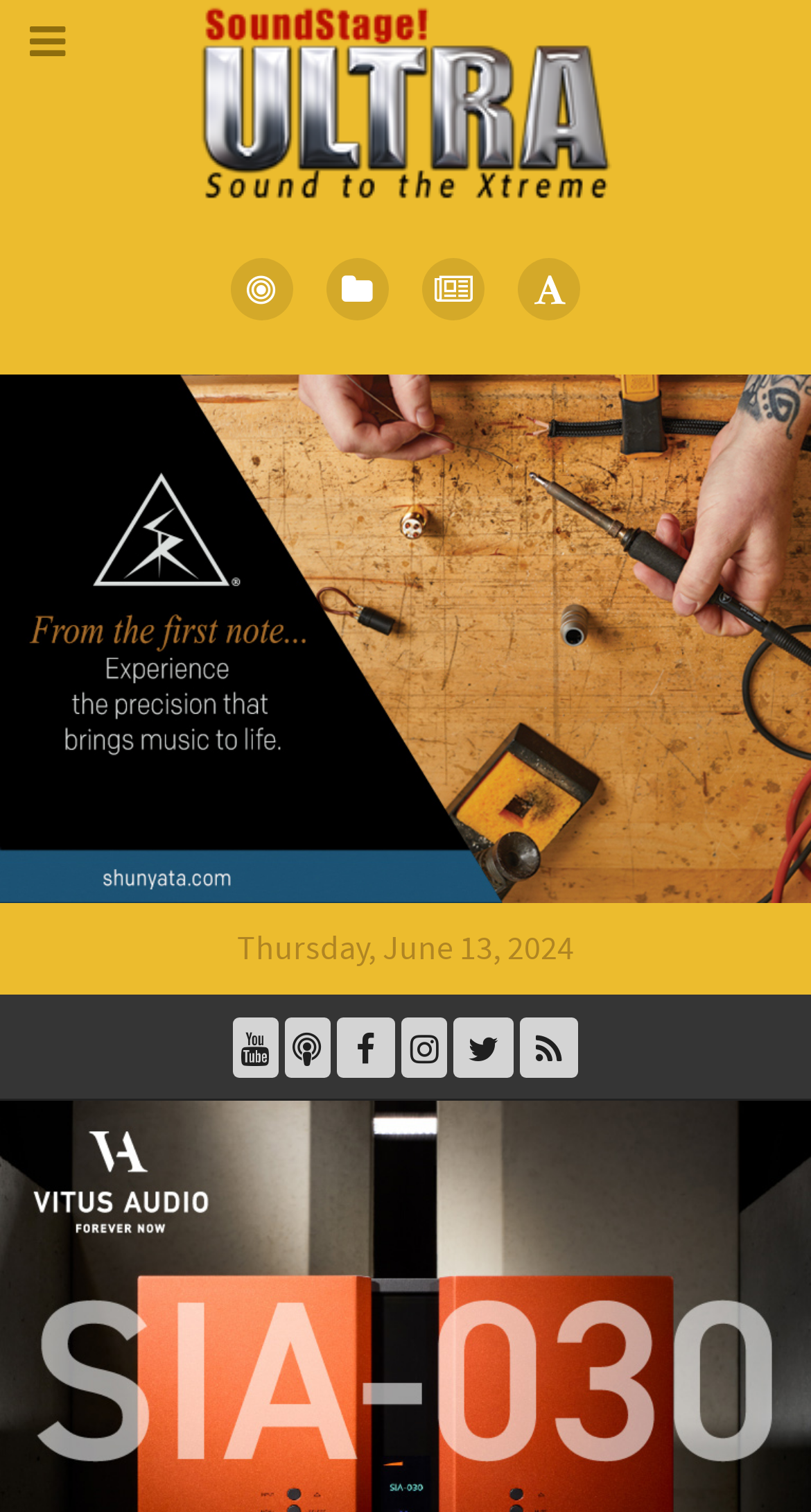How many company links are present at the bottom?
Please answer using one word or phrase, based on the screenshot.

2